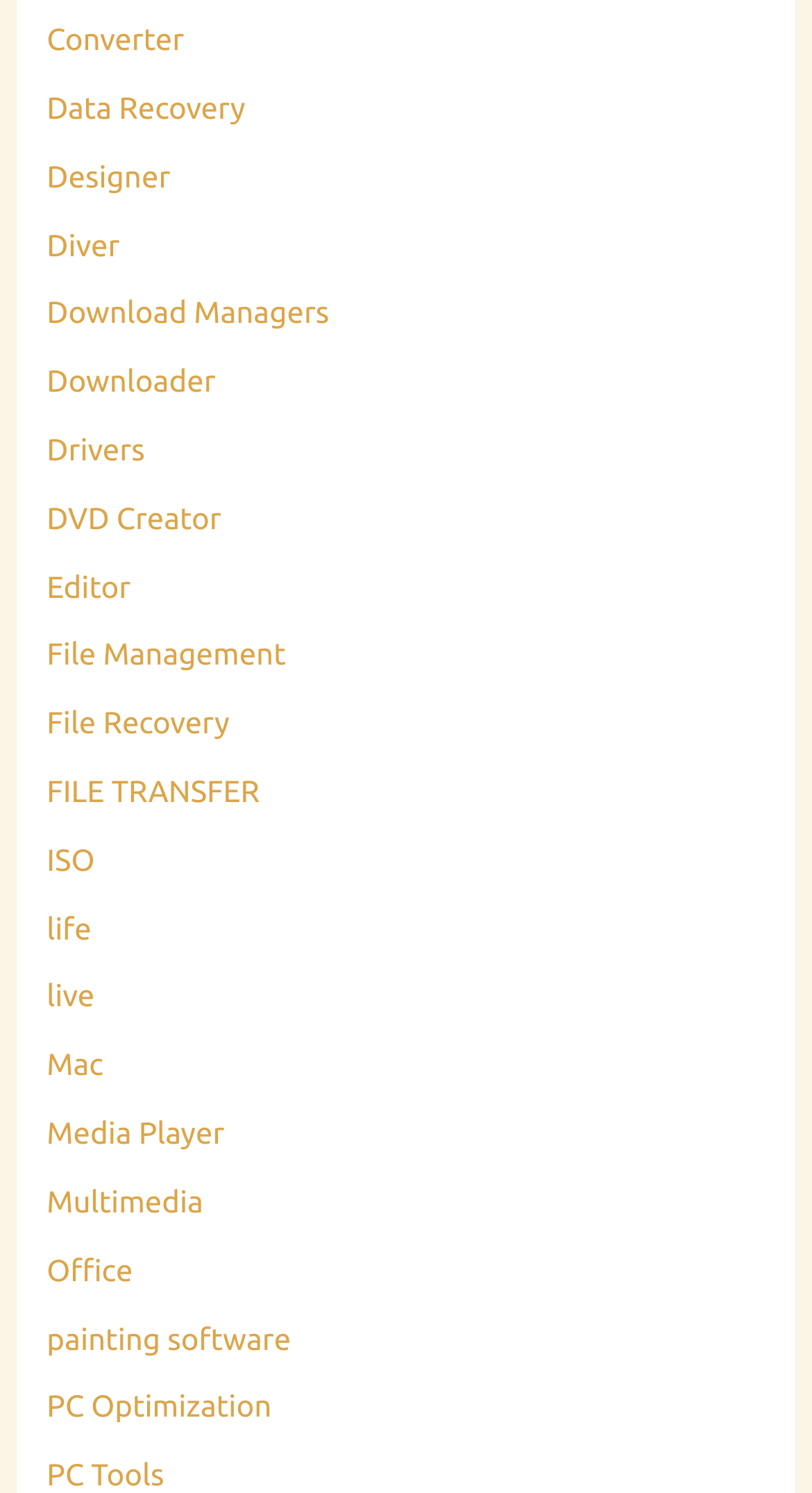Using the provided element description, identify the bounding box coordinates as (top-left x, top-left y, bottom-right x, bottom-right y). Ensure all values are between 0 and 1. Description: live

[0.058, 0.655, 0.116, 0.679]